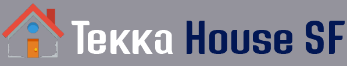What is the likely industry associated with Tekka House SF?
Examine the screenshot and reply with a single word or phrase.

Real estate or home improvement